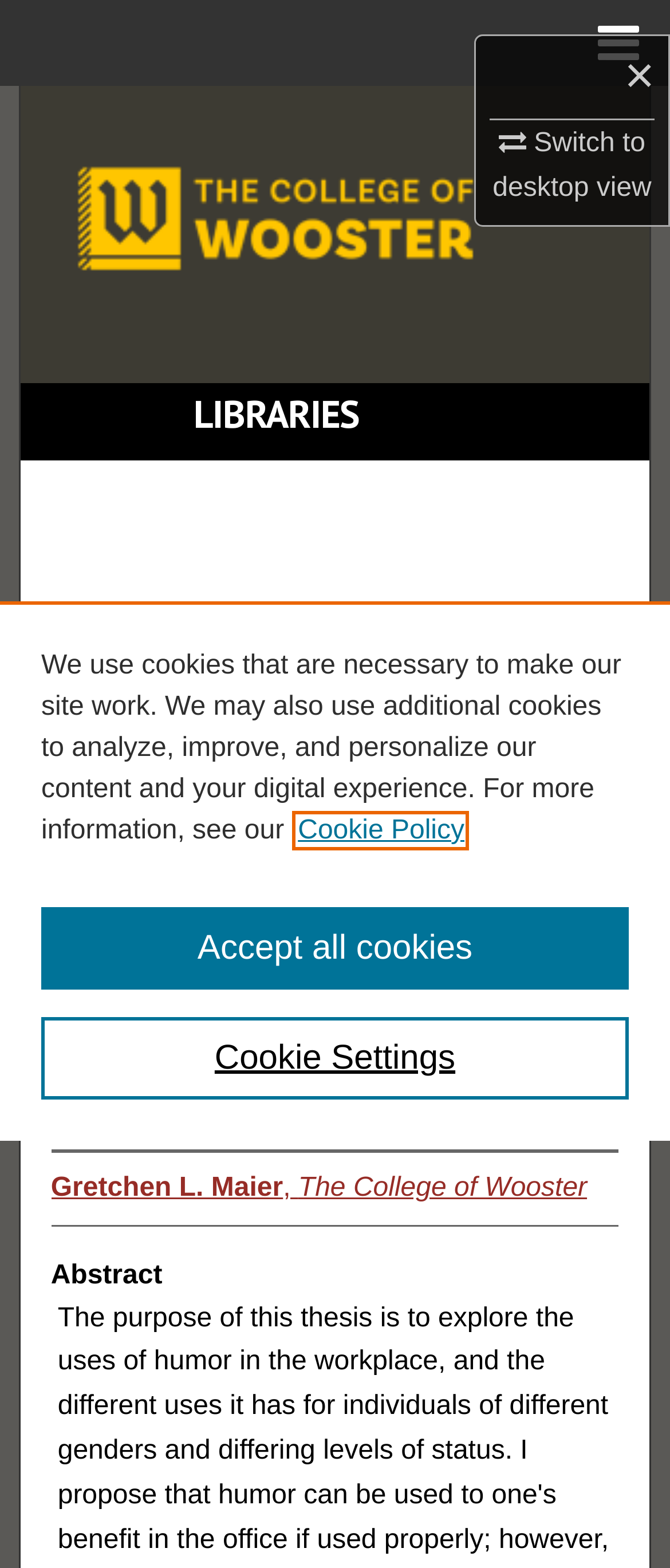Pinpoint the bounding box coordinates of the clickable element needed to complete the instruction: "View SENIOR INDEPENDENT STUDY THESES". The coordinates should be provided as four float numbers between 0 and 1: [left, top, right, bottom].

[0.171, 0.281, 0.865, 0.353]